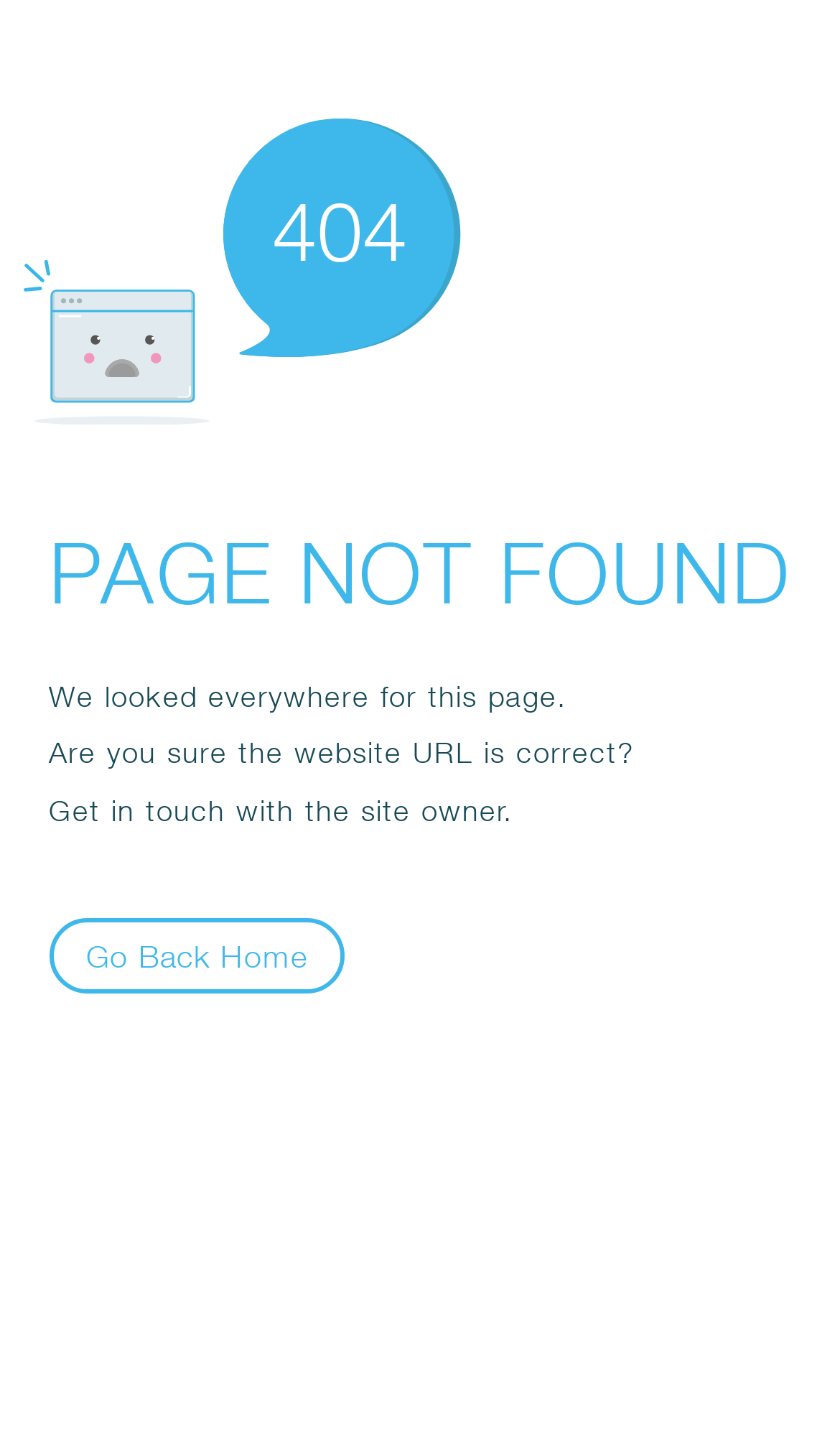What is the main reason for the error according to the page?
Based on the image, respond with a single word or phrase.

URL is incorrect